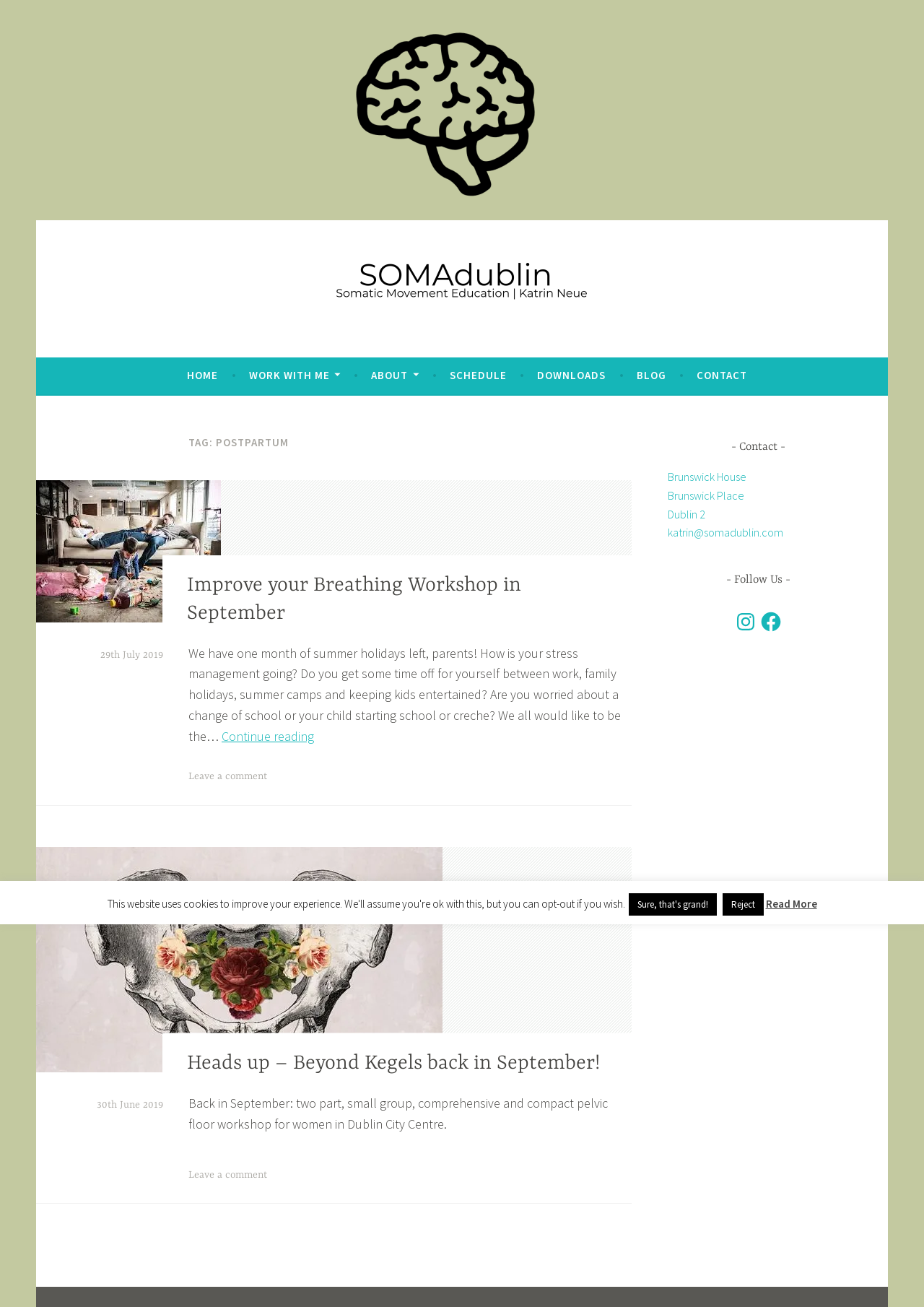What is the location of the Brunswick House?
Your answer should be a single word or phrase derived from the screenshot.

Dublin 2